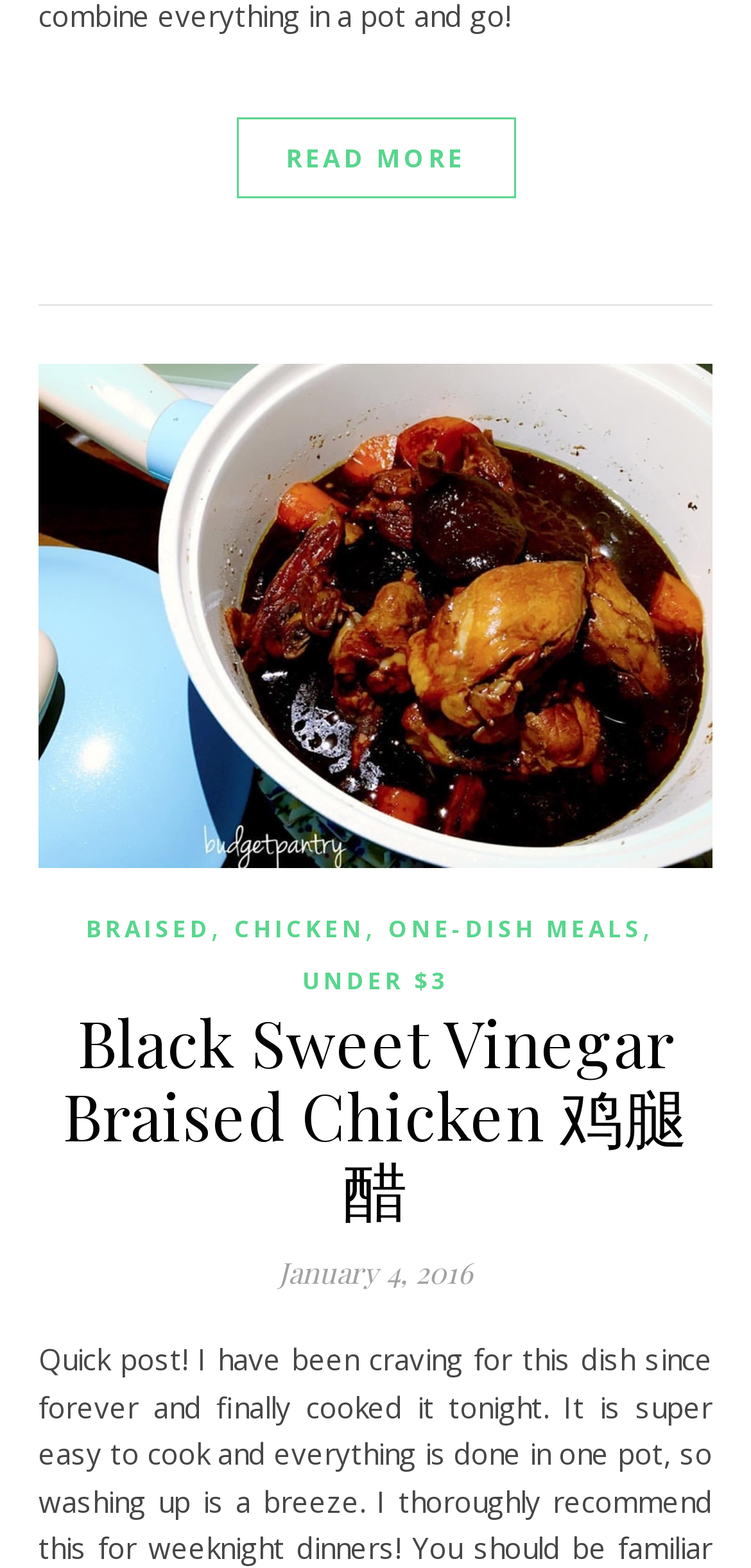Determine the bounding box coordinates of the UI element described below. Use the format (top-left x, top-left y, bottom-right x, bottom-right y) with floating point numbers between 0 and 1: Braised

[0.114, 0.578, 0.281, 0.609]